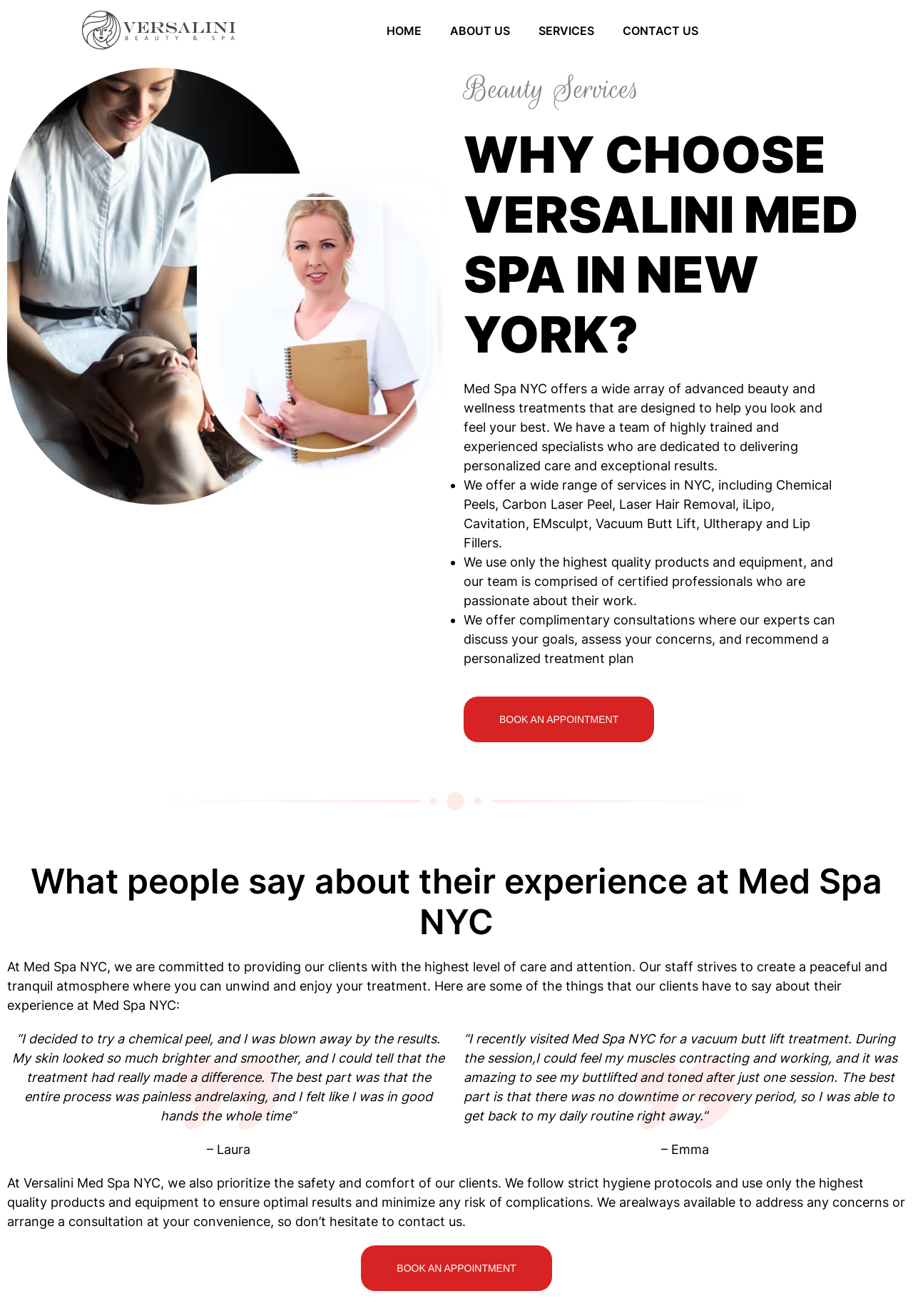Find the bounding box coordinates of the UI element according to this description: "BOOK AN APPOINTMENT".

[0.396, 0.946, 0.604, 0.981]